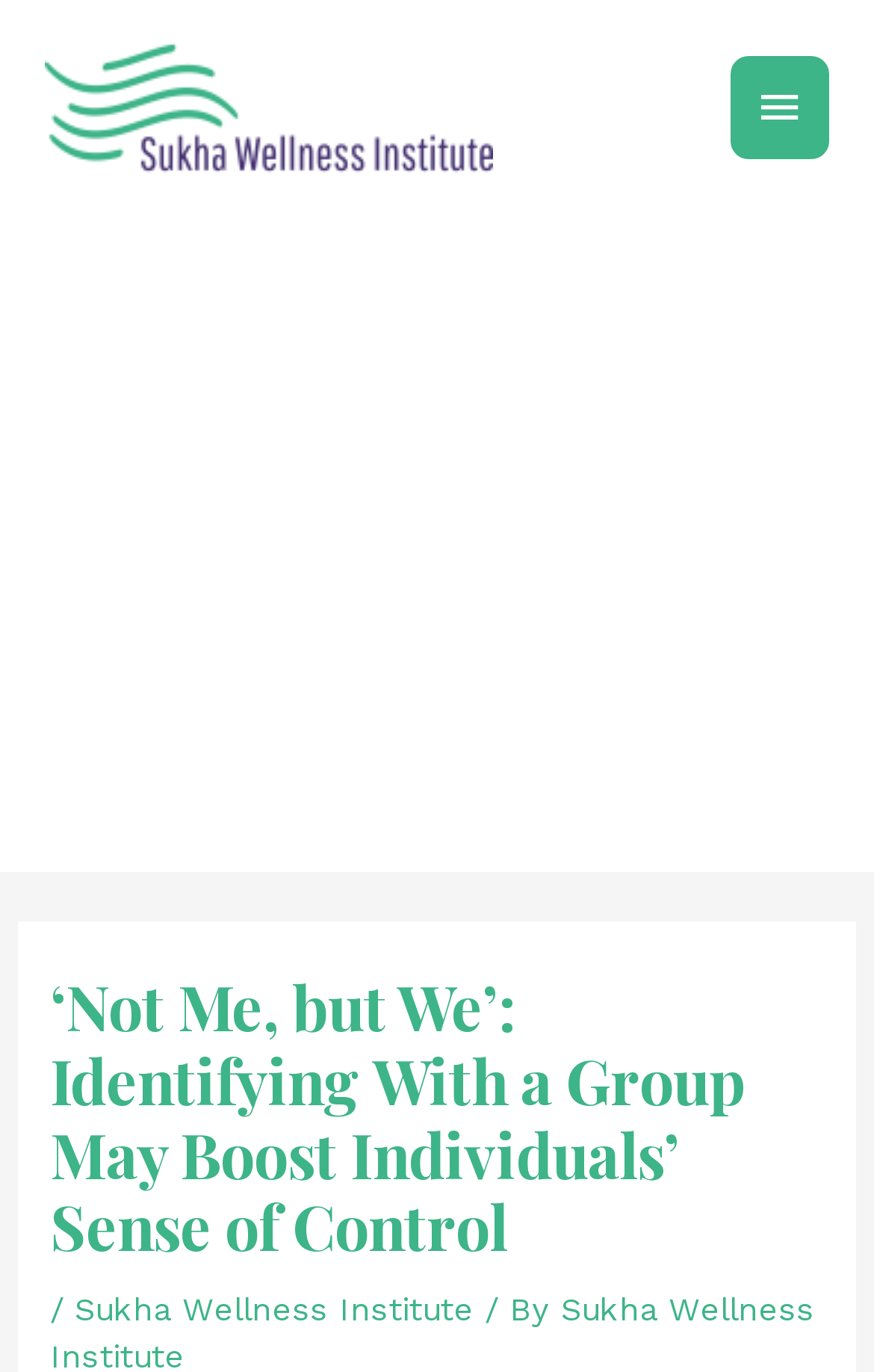What is the author of the article?
Based on the image, give a concise answer in the form of a single word or short phrase.

Not specified